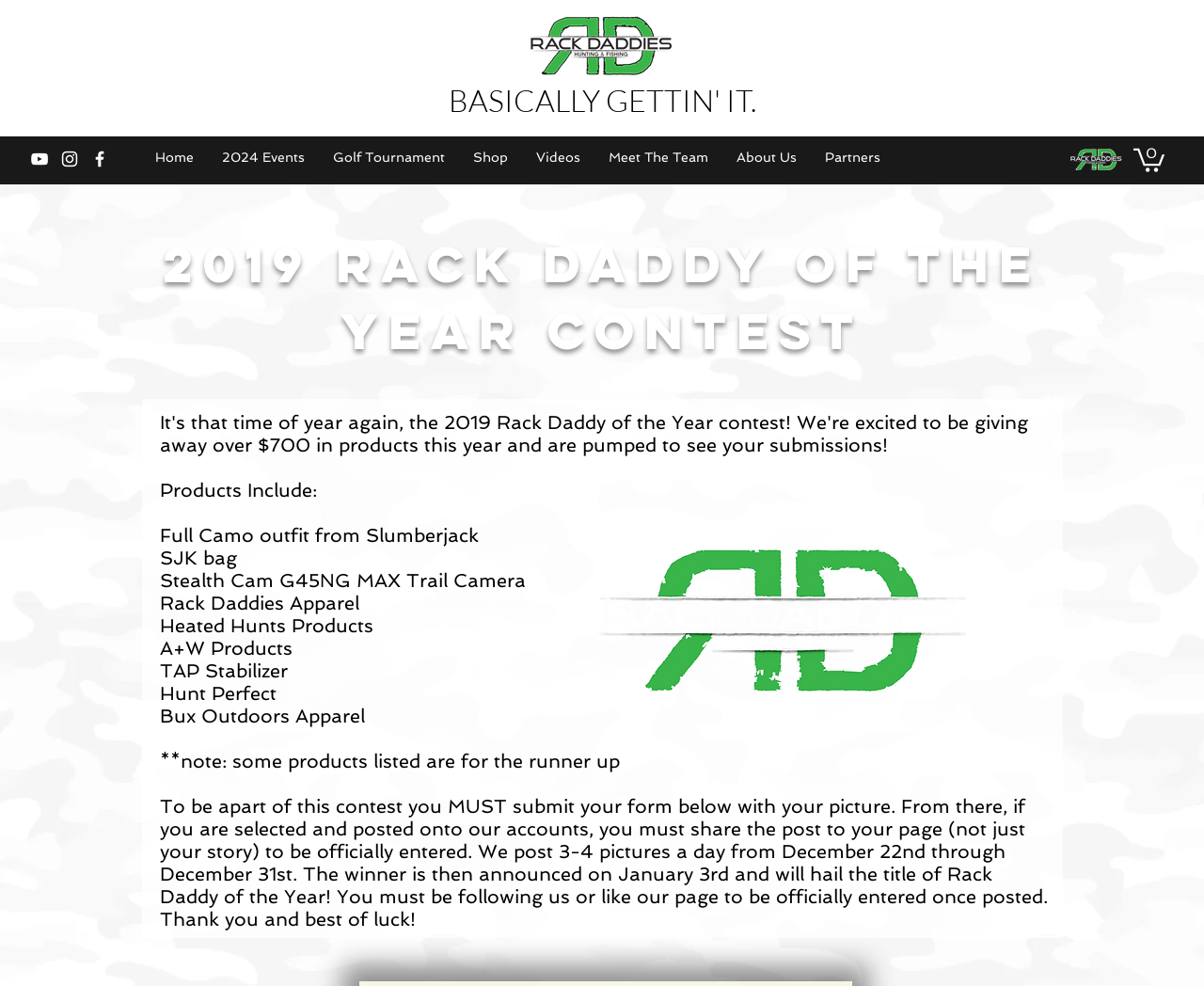Determine the title of the webpage and give its text content.

BASICALLY GETTIN' IT.